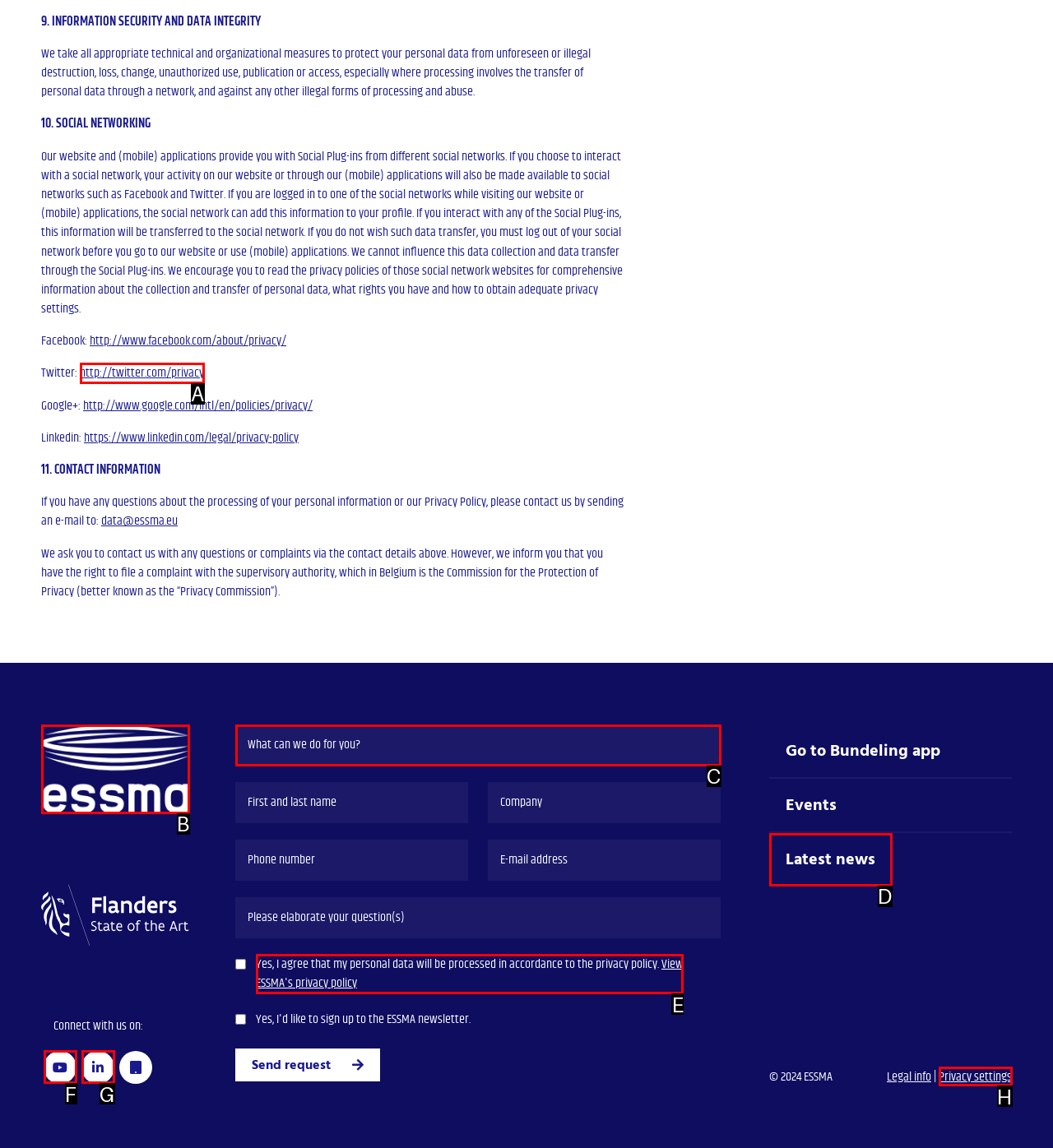Which lettered option should be clicked to perform the following task: View ESSMA's privacy policy
Respond with the letter of the appropriate option.

E